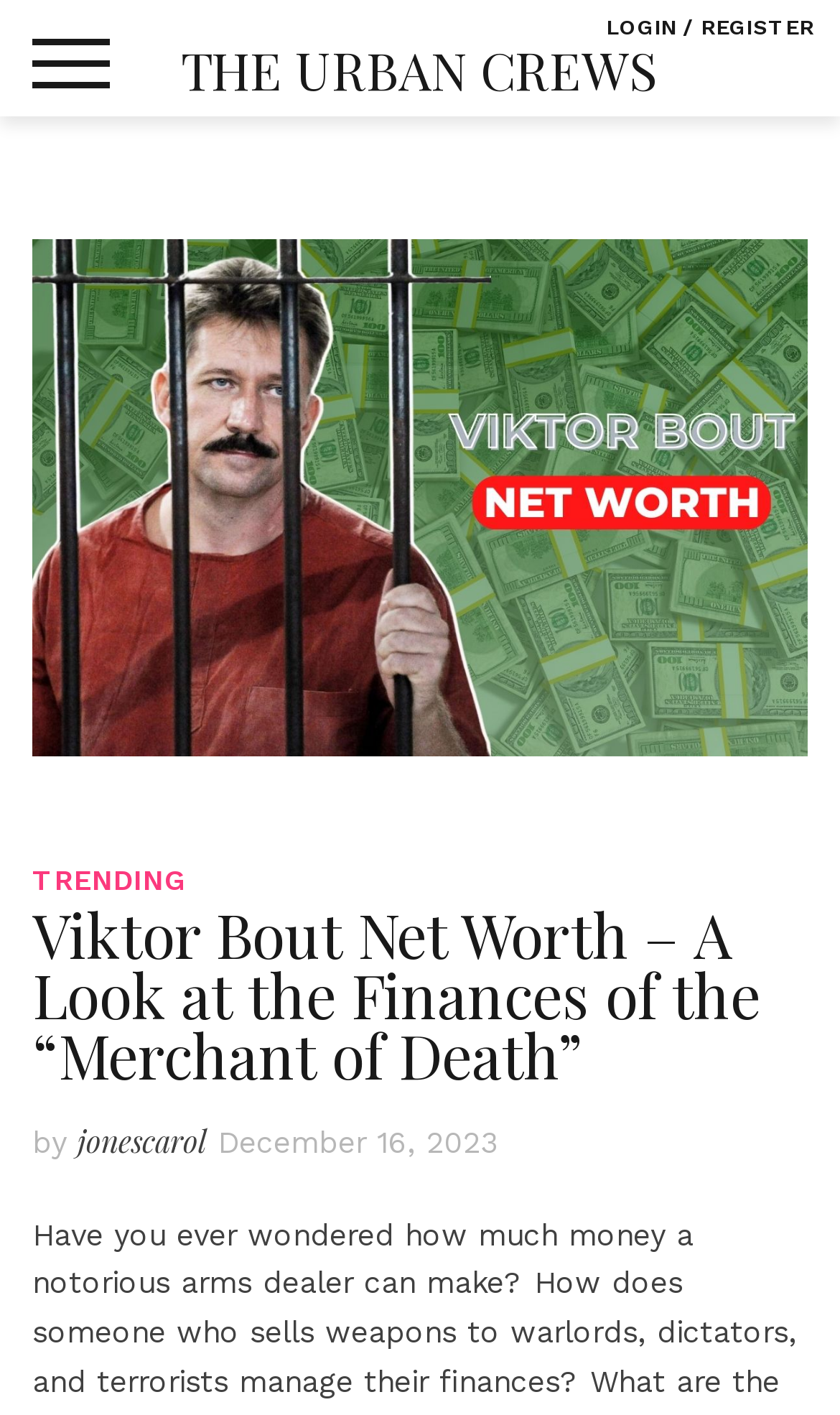Please answer the following query using a single word or phrase: 
What is the subject of the article?

Viktor Bout Net Worth